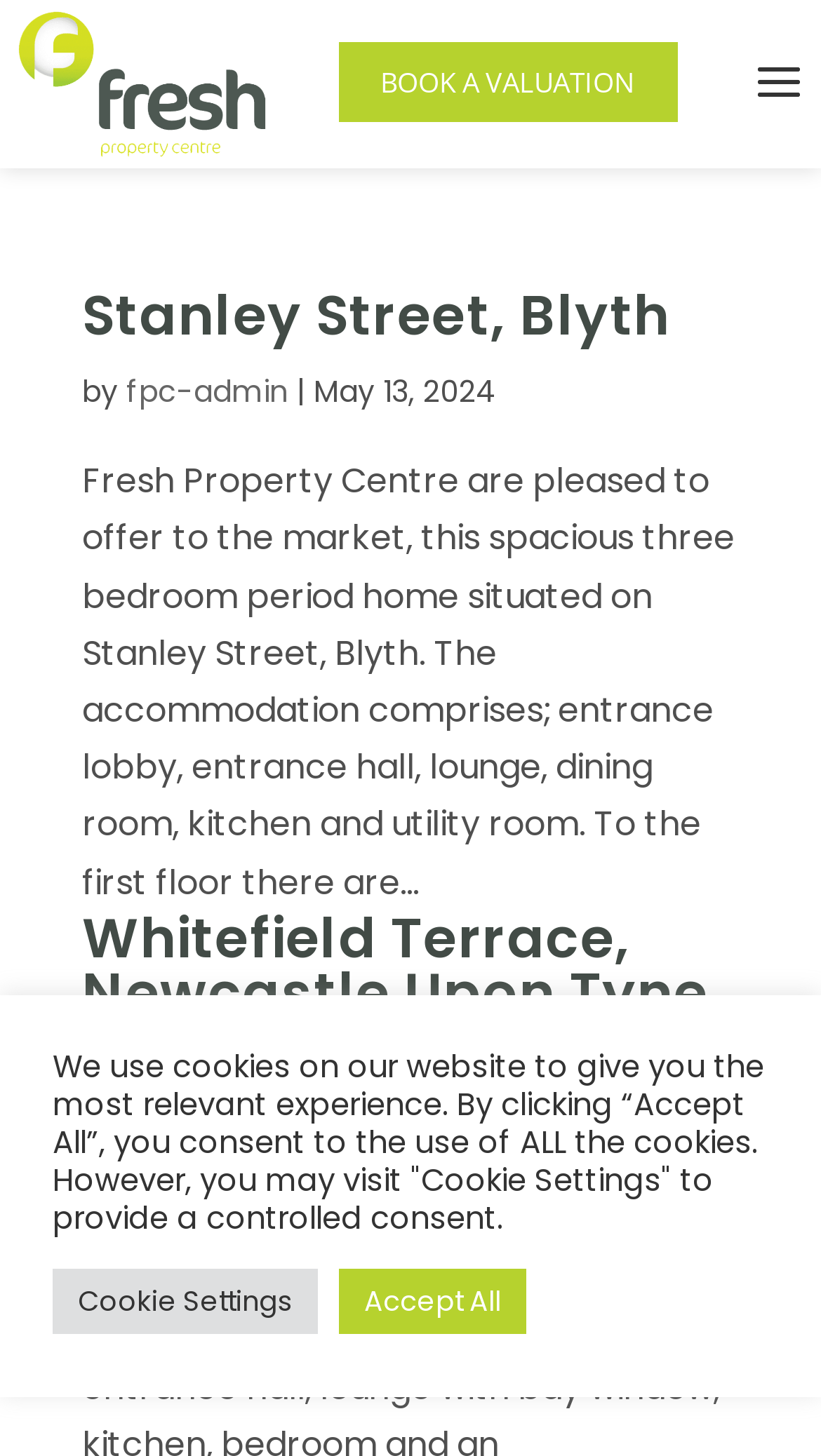Please find the bounding box coordinates of the element that must be clicked to perform the given instruction: "view Whitefield Terrace property". The coordinates should be four float numbers from 0 to 1, i.e., [left, top, right, bottom].

[0.1, 0.618, 0.863, 0.708]